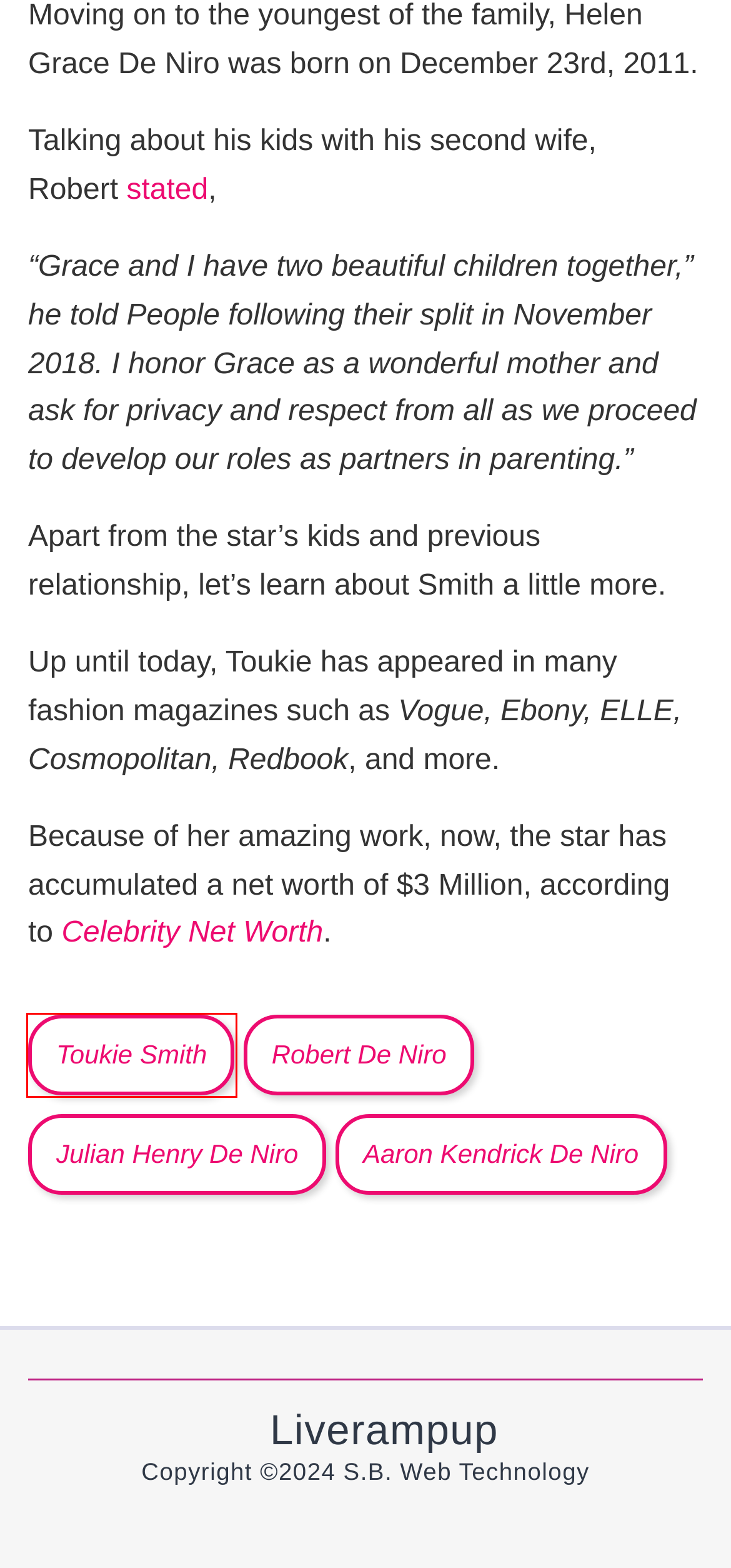You are presented with a screenshot of a webpage containing a red bounding box around an element. Determine which webpage description best describes the new webpage after clicking on the highlighted element. Here are the candidates:
A. Search "Aaron Kendrick De Niro"
B. Toukie Smith Net Worth | Celebrity Net Worth
C. Privacy Policy - S.B. Web Technology Pvt. Ltd.
D. Search "Julian Henry De Niro"
E. Search "Toukie Smith"
F. DMCA Compliance Statement for liverampup.com
G. Search "Robert De Niro"
H. Grace Hightower Splits With Husband Of 2 Decades, Reason? It's Here

E